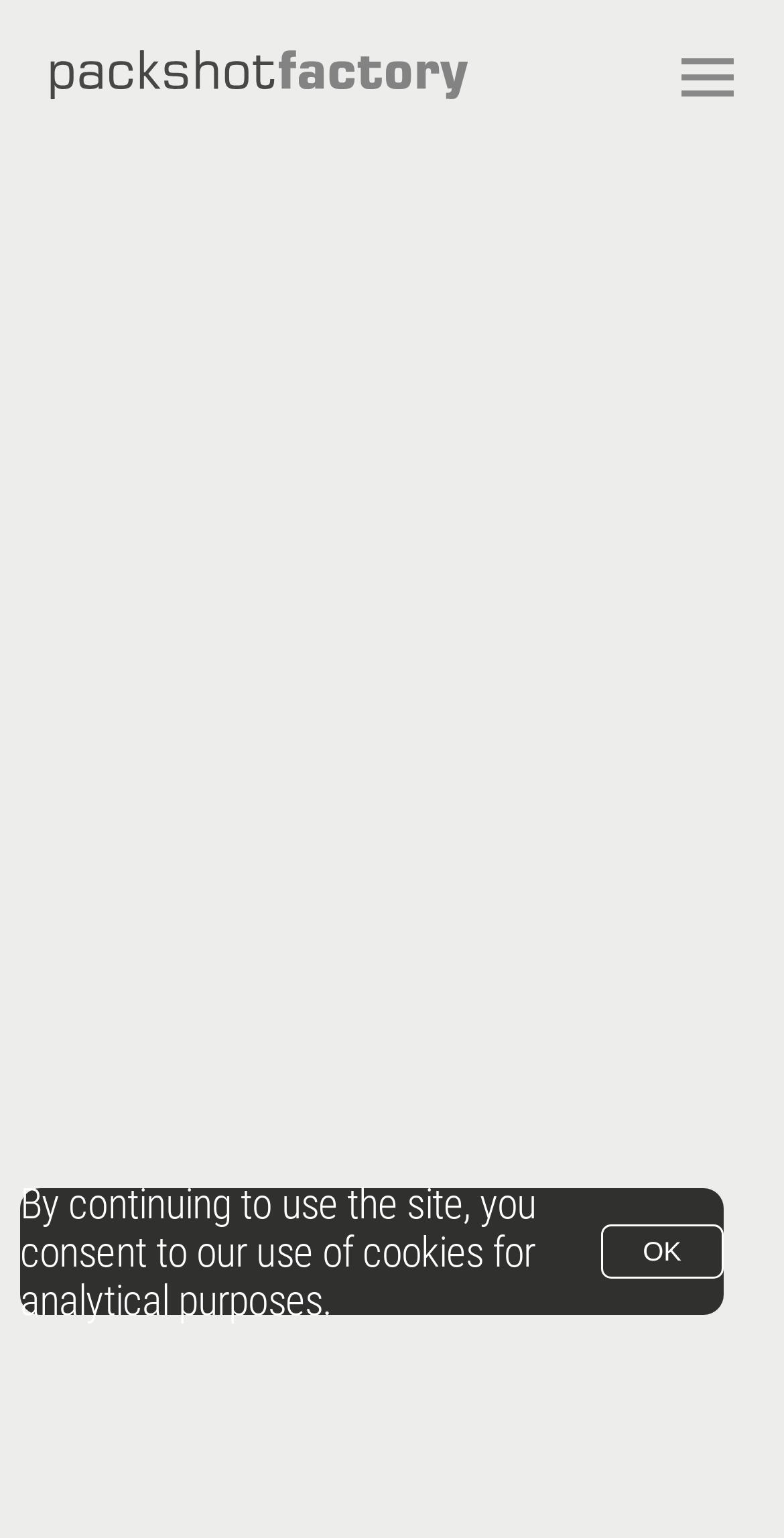Find the bounding box coordinates corresponding to the UI element with the description: "OK". The coordinates should be formatted as [left, top, right, bottom], with values as floats between 0 and 1.

[0.766, 0.796, 0.923, 0.831]